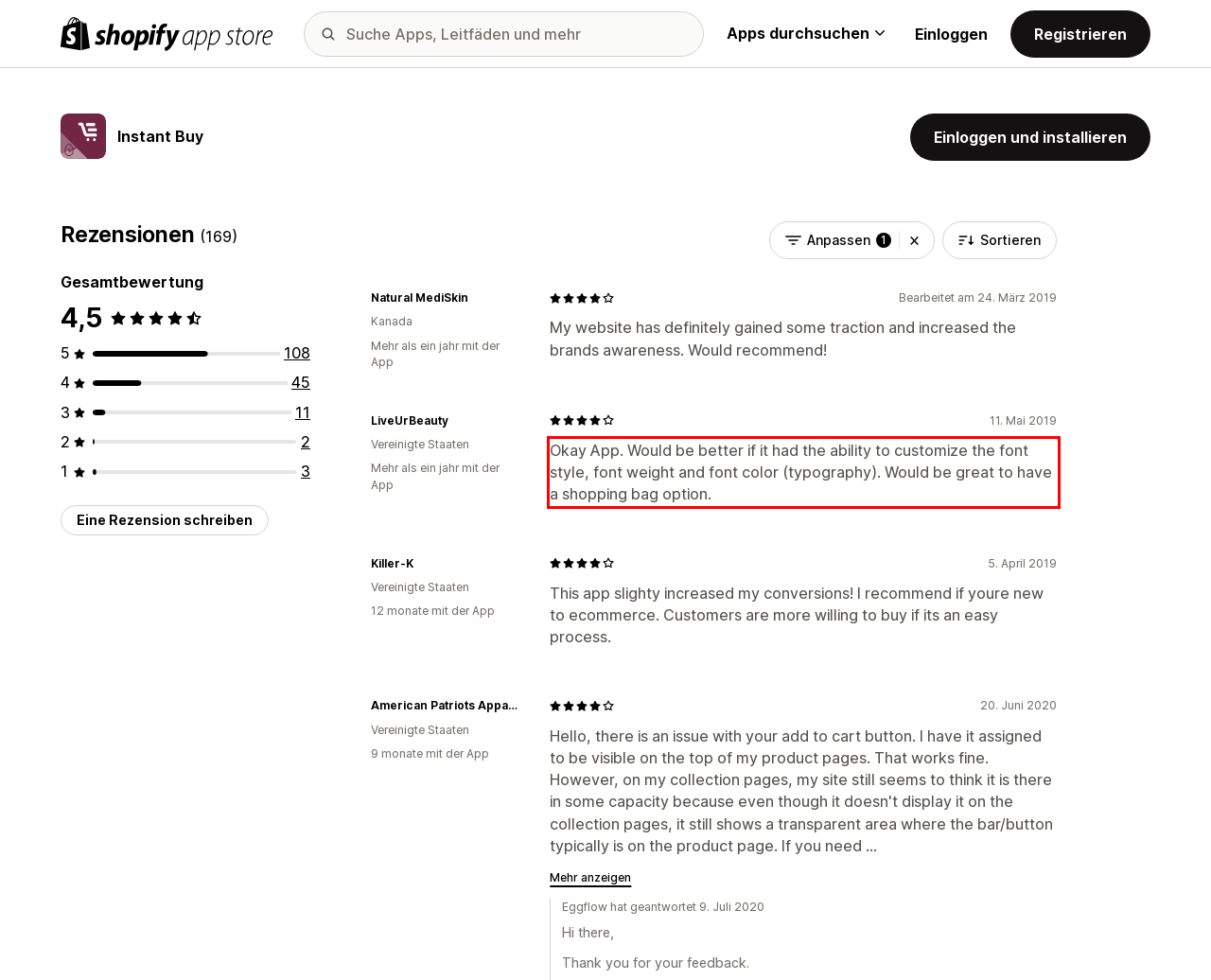Identify the text inside the red bounding box on the provided webpage screenshot by performing OCR.

Okay App. Would be better if it had the ability to customize the font style, font weight and font color (typography). Would be great to have a shopping bag option.